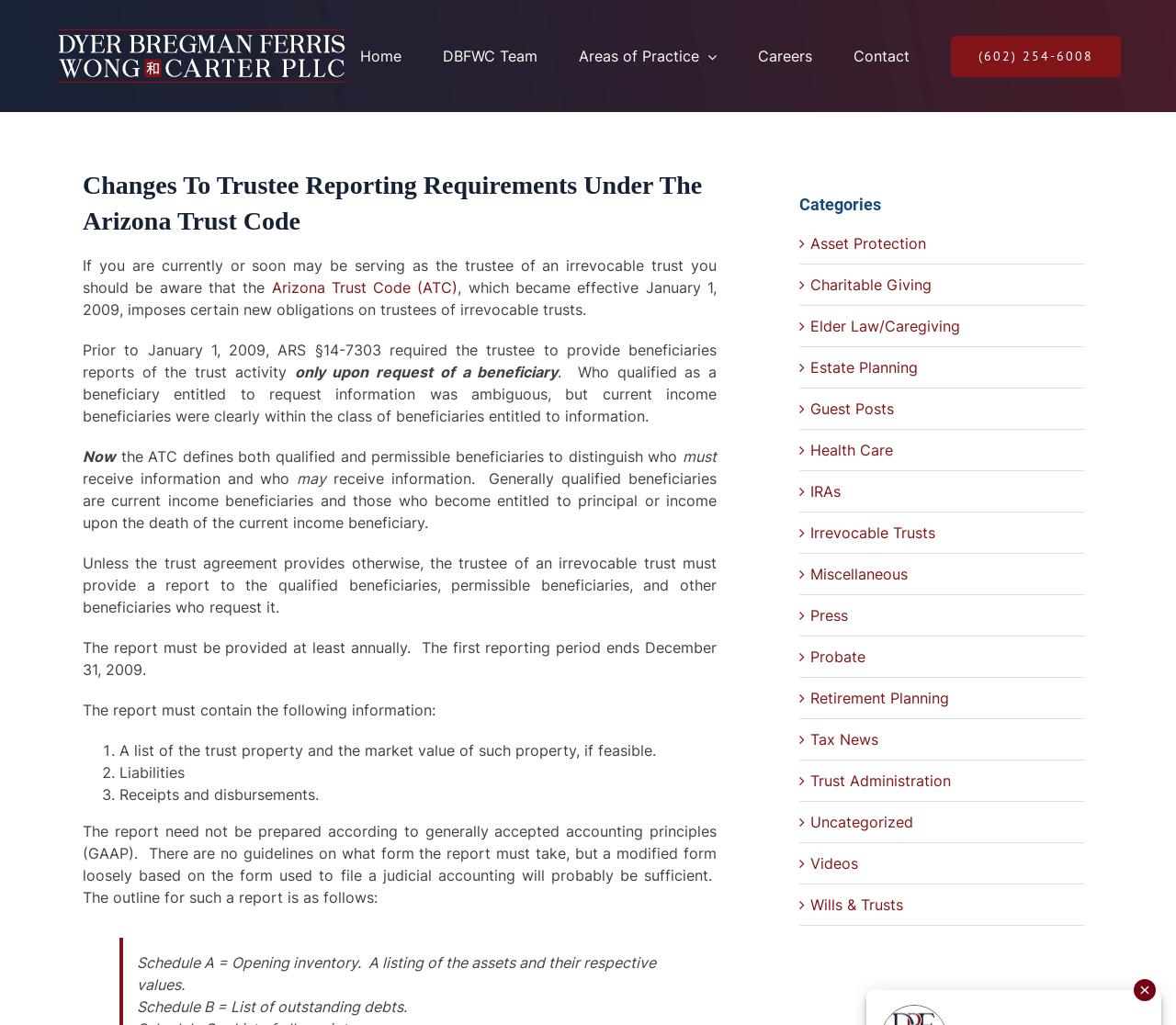Find the bounding box coordinates for the area that should be clicked to accomplish the instruction: "Click the 'Arizona Trust Code (ATC) - open in a new tab' link".

[0.231, 0.272, 0.389, 0.29]